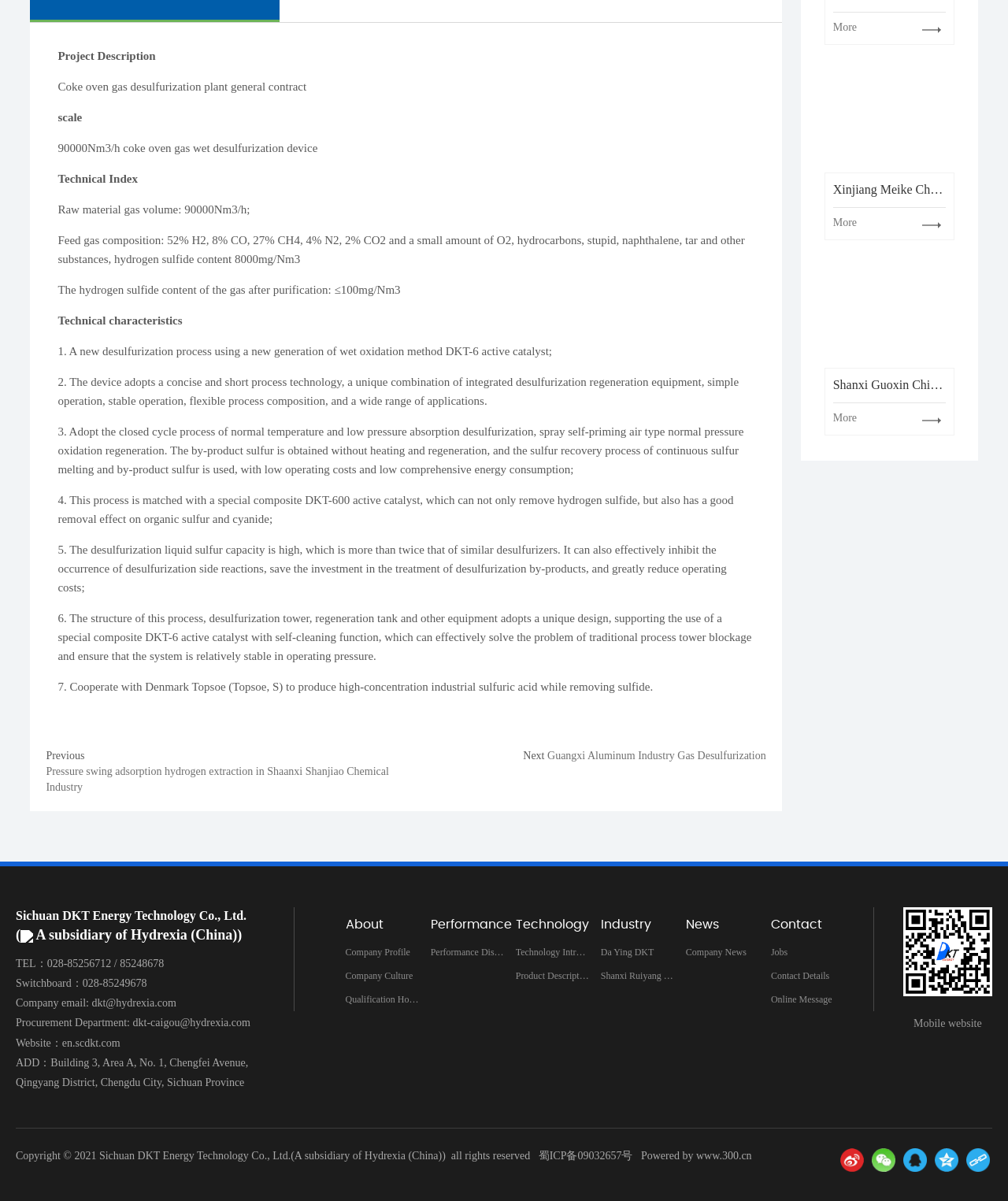Respond to the following question with a brief word or phrase:
What is the purpose of the device described?

Coke oven gas desulfurization